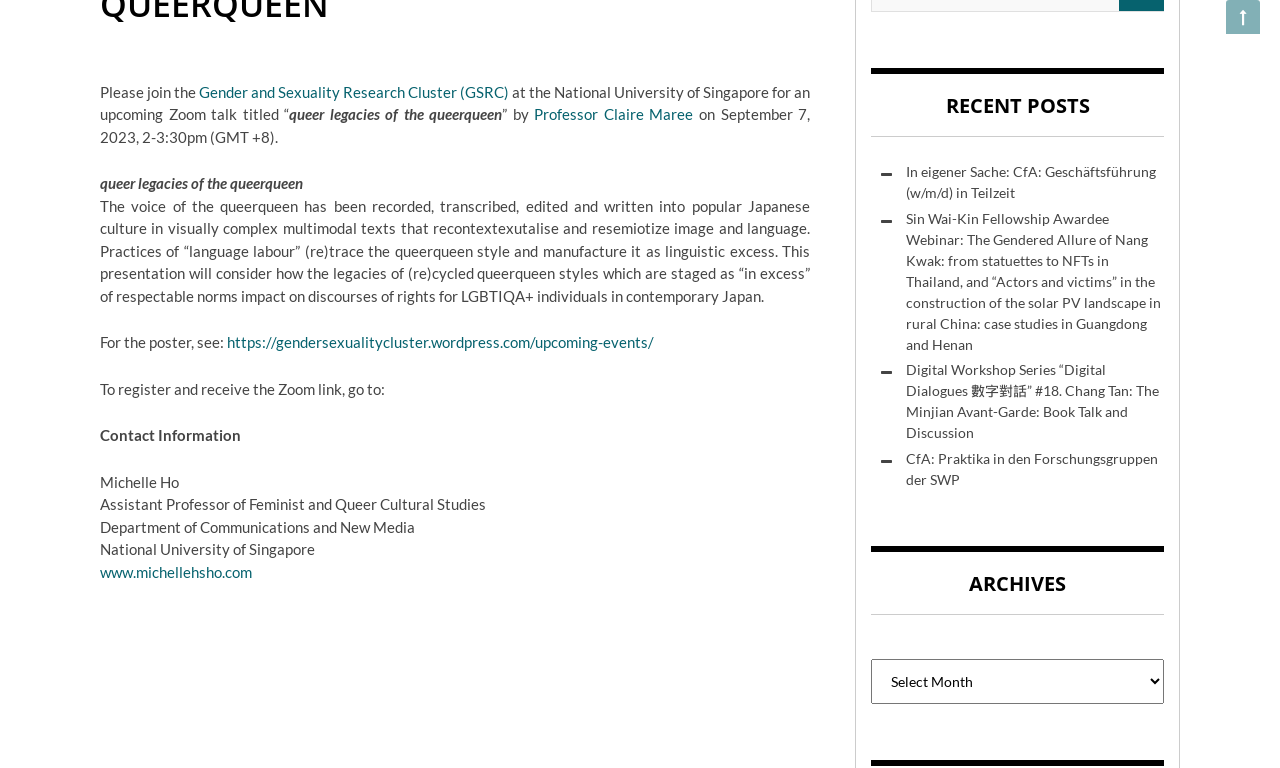Give a succinct answer to this question in a single word or phrase: 
What is the topic of the upcoming Zoom talk?

queer legacies of the queerqueen